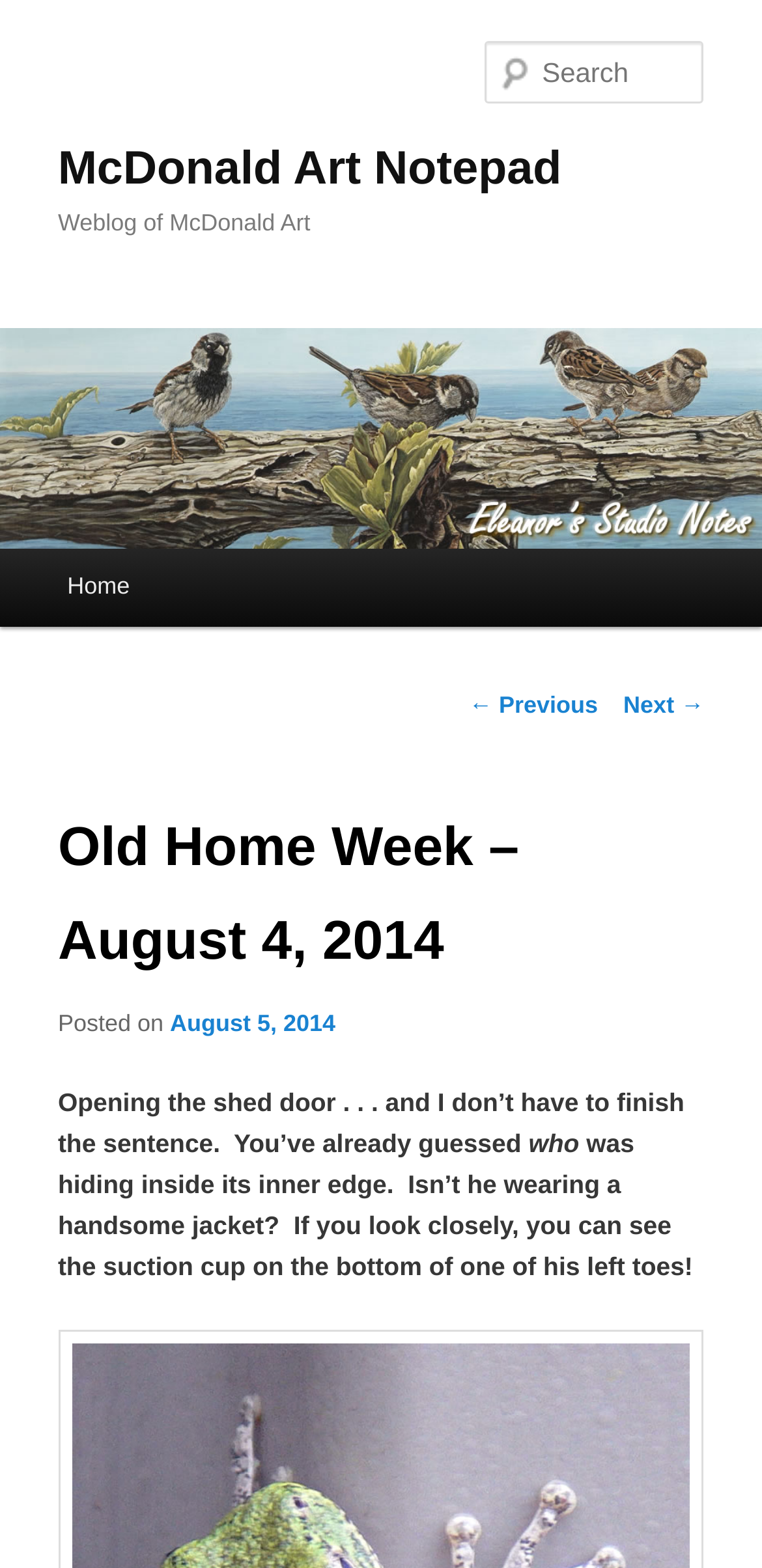Please provide a one-word or short phrase answer to the question:
What is the main menu item?

Home